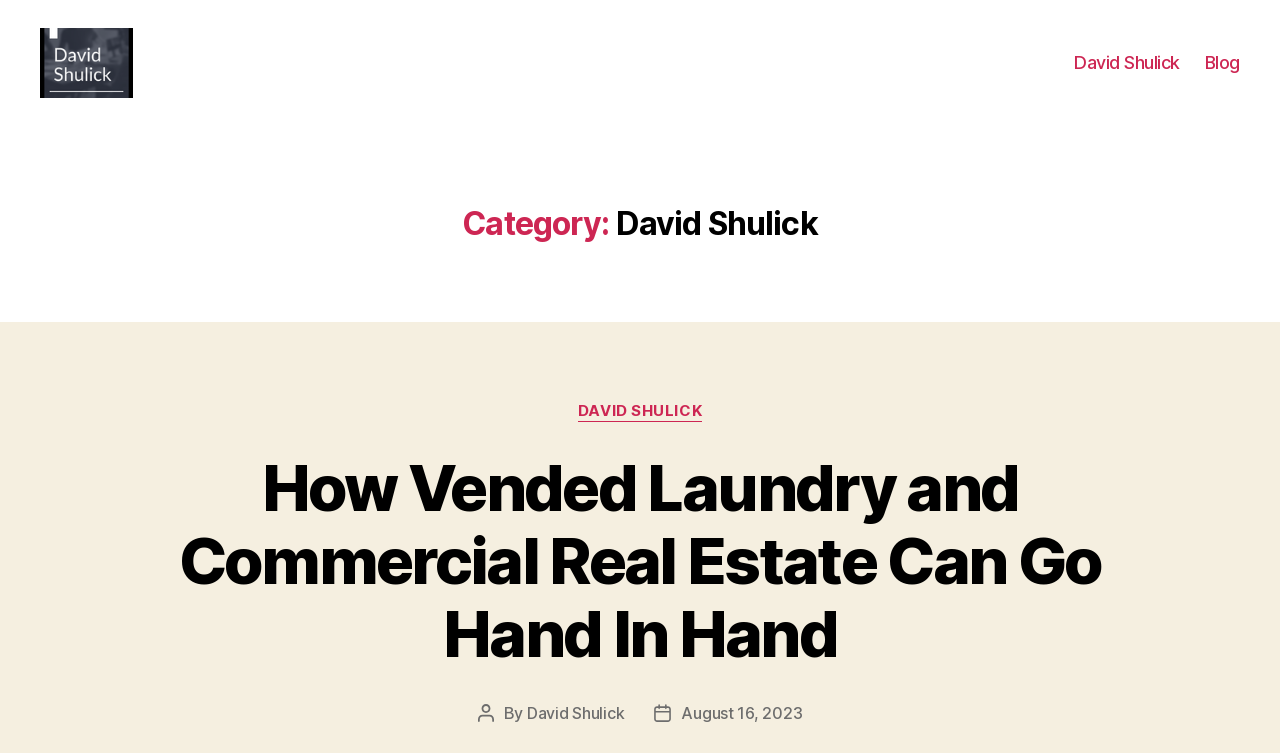Given the element description, predict the bounding box coordinates in the format (top-left x, top-left y, bottom-right x, bottom-right y). Make sure all values are between 0 and 1. Here is the element description: August 16, 2023

[0.532, 0.96, 0.627, 0.986]